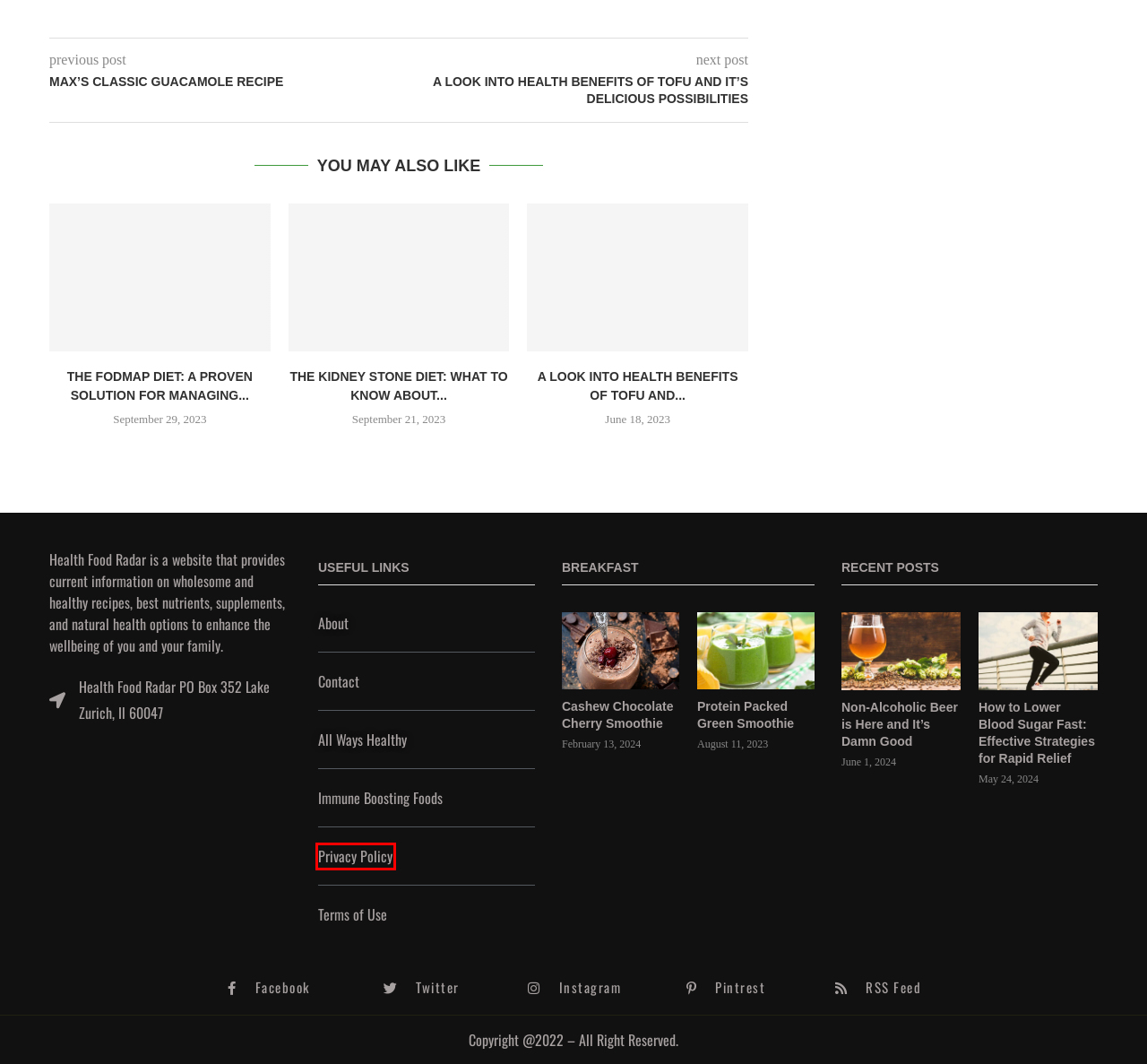You have been given a screenshot of a webpage, where a red bounding box surrounds a UI element. Identify the best matching webpage description for the page that loads after the element in the bounding box is clicked. Options include:
A. All Ways Healthy Natural food Store | Serving for Over 29 Years
B. Kidney Stone Diet | What to Know About Managing Kidney Stones
C. Immune-Boosting Foods | Stock Your Pantry With These 4 Foods
D. Health Food Radar Contact | Get in Touch With Us
E. About Health Food Radar | Our Passion and Purpose
F. The FODMAP Diet | A Solution for Managing Digestive Issues
G. Protein Packed Green Smoothie | Nutrition in a Fast-Paced World
H. Health Food Radar Privacy Policy

H